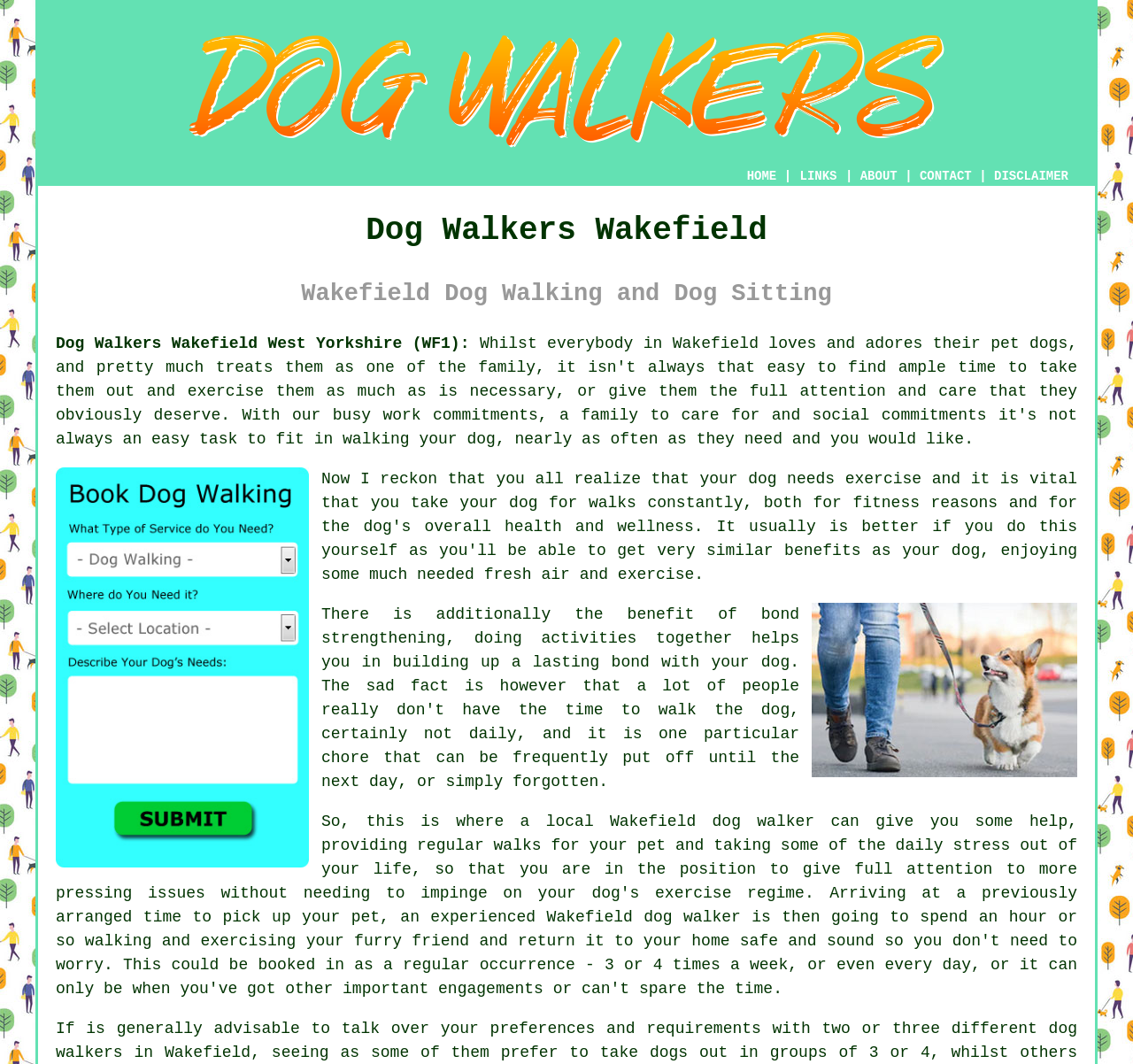What is the main service offered by this website?
Answer the question with as much detail as you can, using the image as a reference.

Based on the webpage content, especially the heading 'Dog Walkers Wakefield' and 'Wakefield Dog Walking and Dog Sitting', it is clear that the main service offered by this website is dog walking.